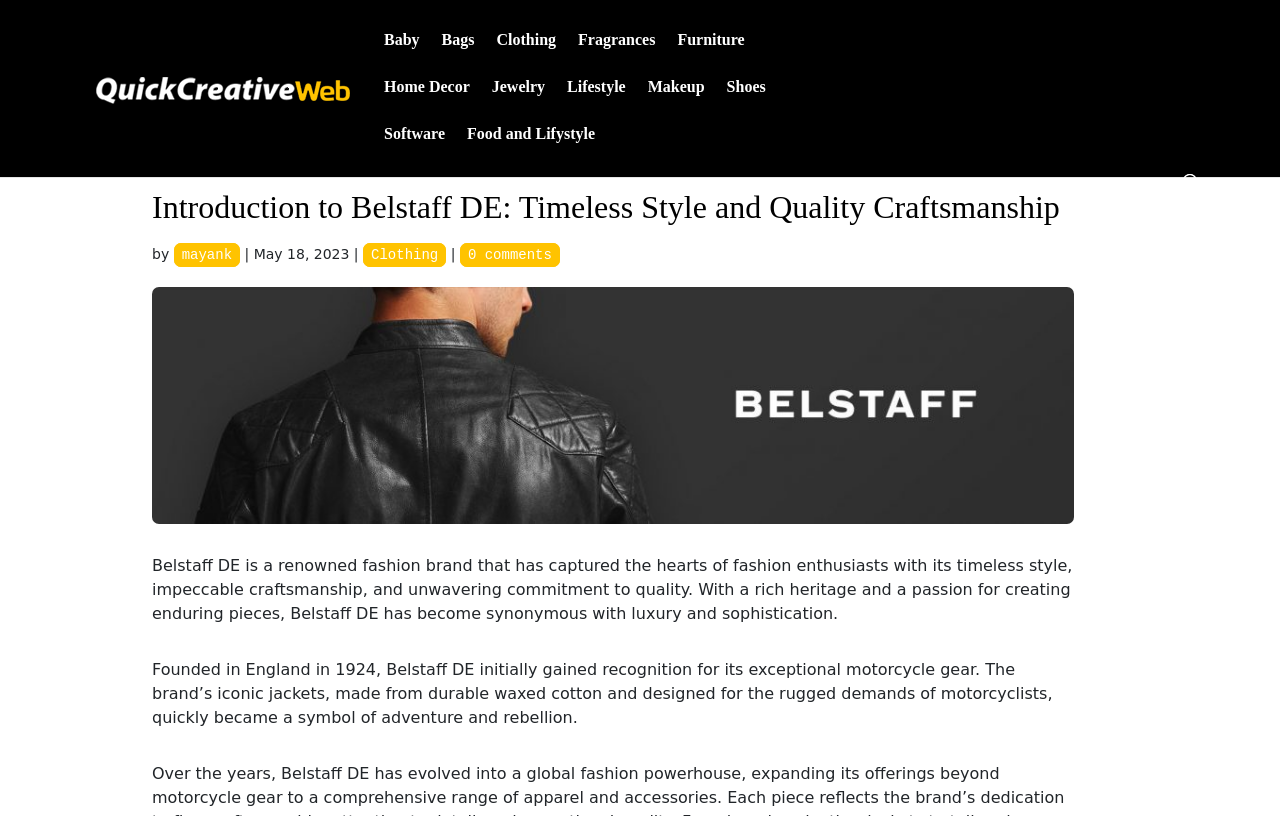What is Belstaff DE known for?
Based on the image, answer the question with as much detail as possible.

Based on the webpage content, Belstaff DE is a renowned fashion brand that has captured the hearts of fashion enthusiasts with its timeless style, impeccable craftsmanship, and unwavering commitment to quality.